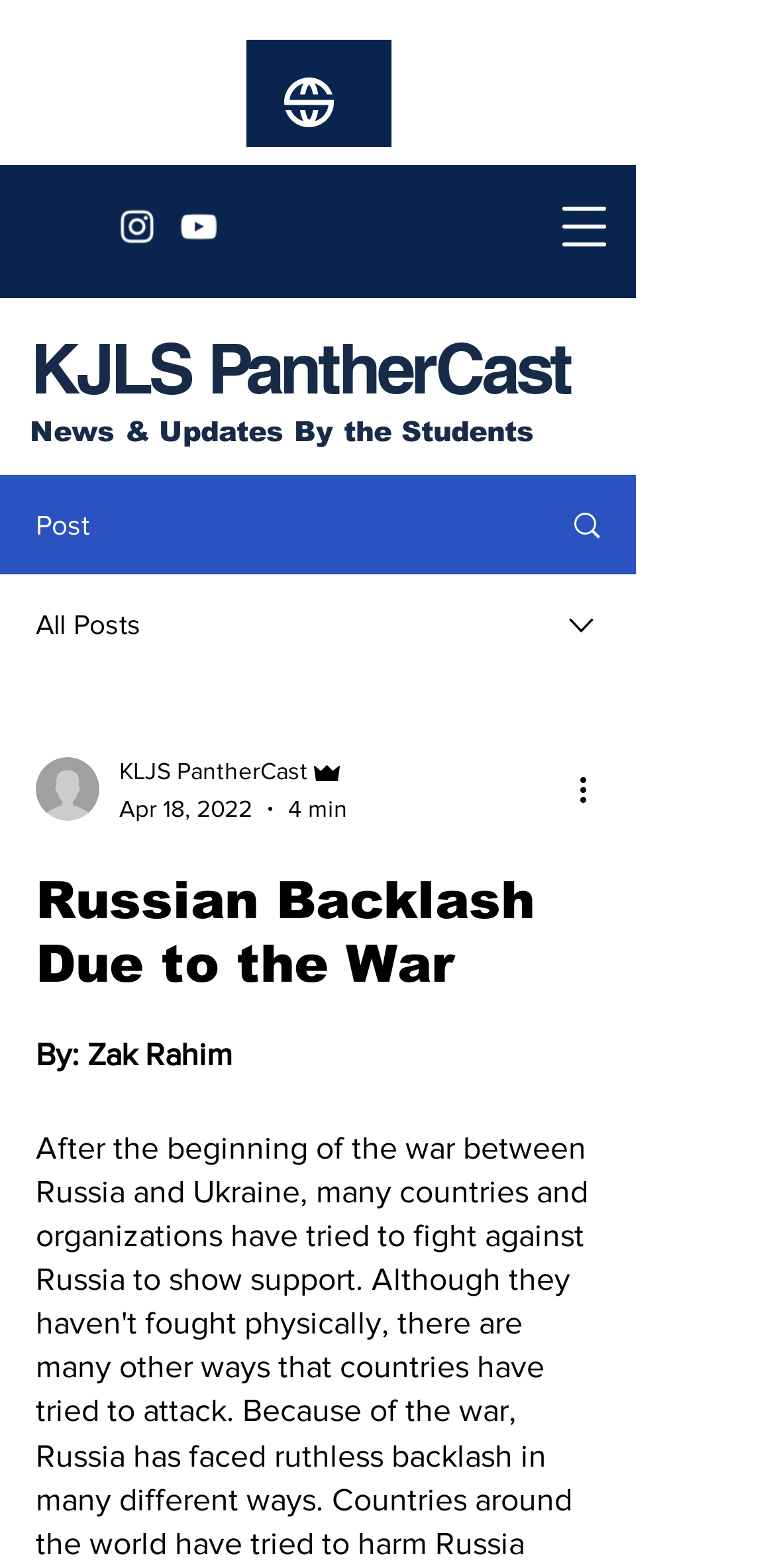What is the name of the podcast?
Answer the question with as much detail as possible.

The name of the podcast can be found at the top of the webpage, where it says 'KJLS PantherCast'.